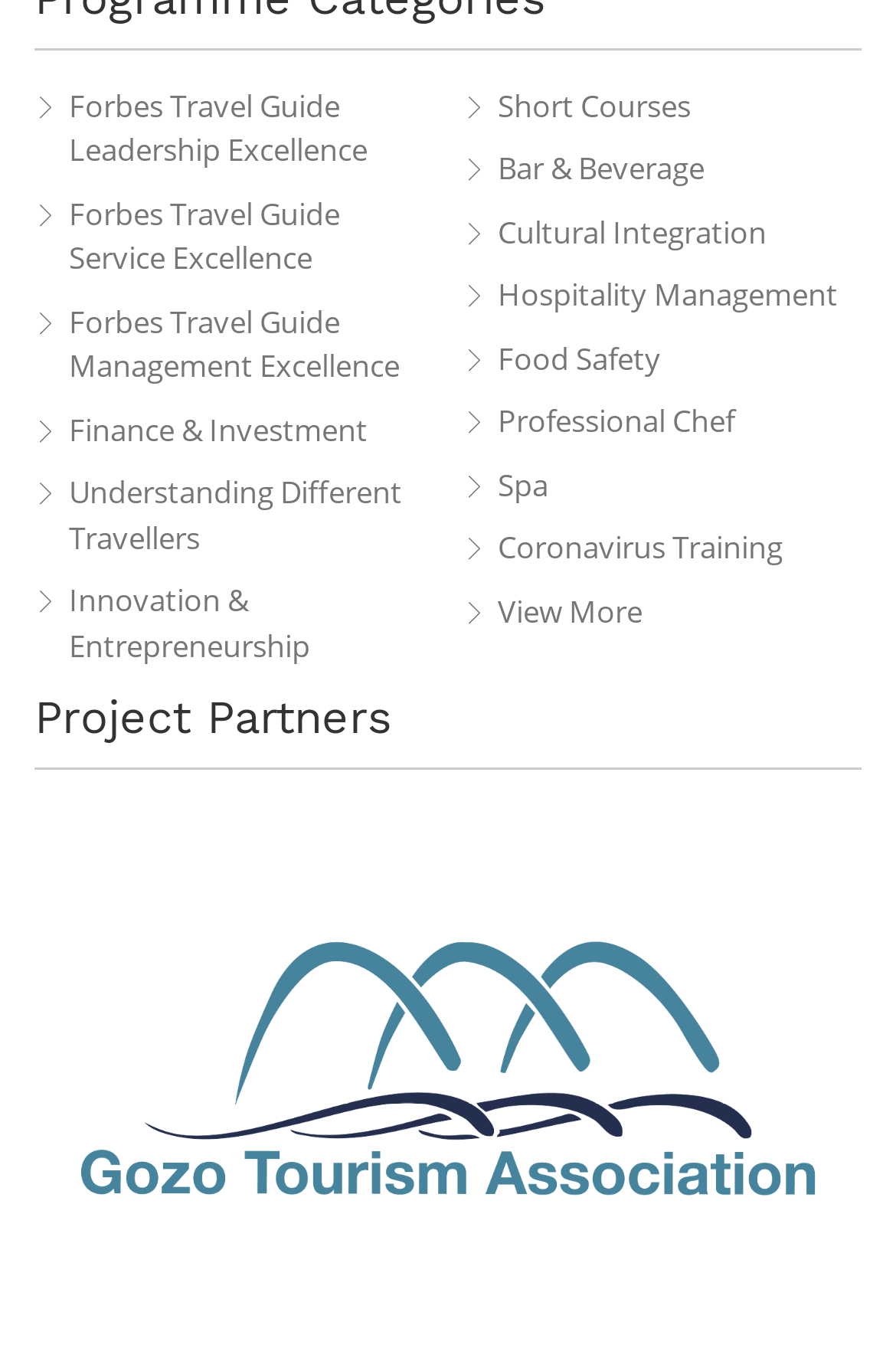Determine the coordinates of the bounding box for the clickable area needed to execute this instruction: "Learn about Project Partners".

[0.038, 0.503, 0.962, 0.561]